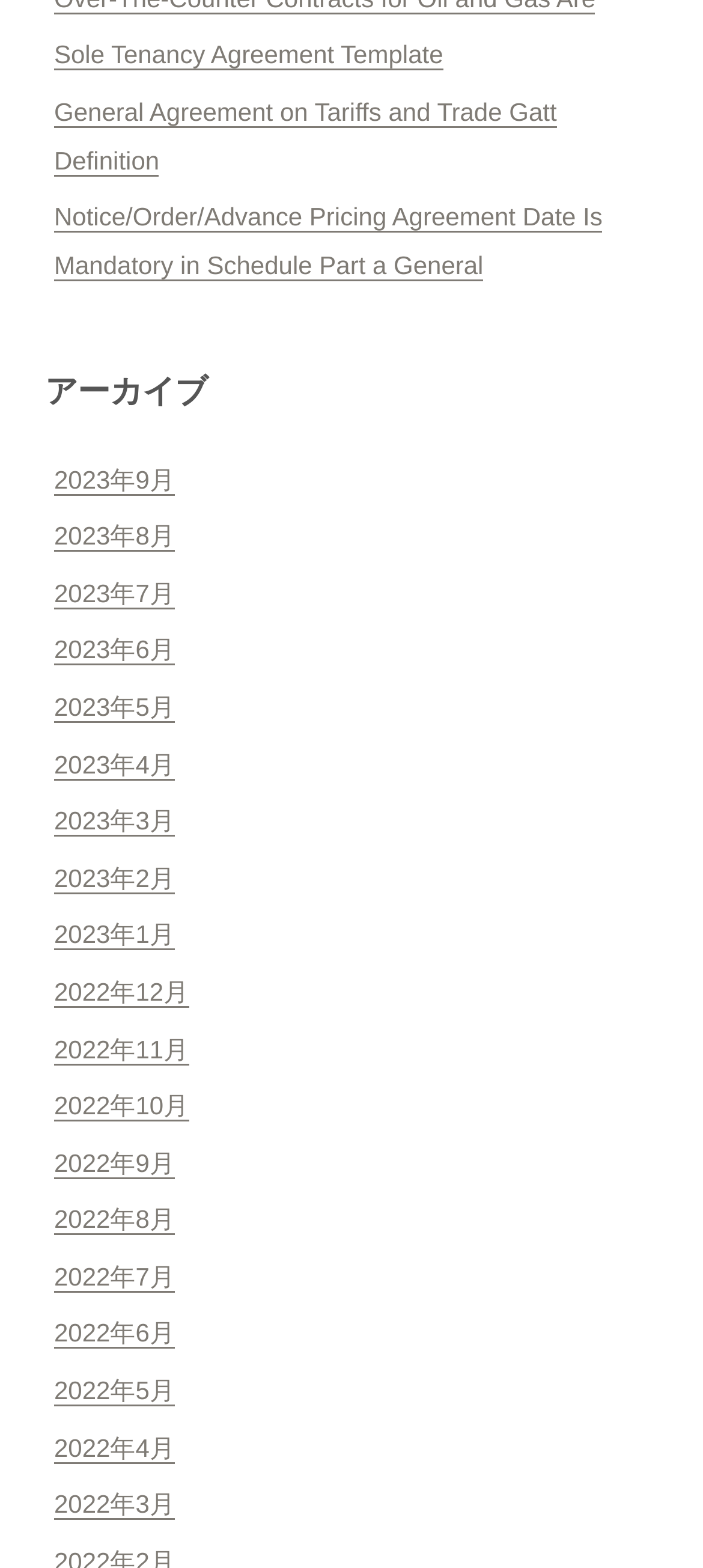Please provide the bounding box coordinates in the format (top-left x, top-left y, bottom-right x, bottom-right y). Remember, all values are floating point numbers between 0 and 1. What is the bounding box coordinate of the region described as: aria-label="Search..." name="q" placeholder="Search..."

None